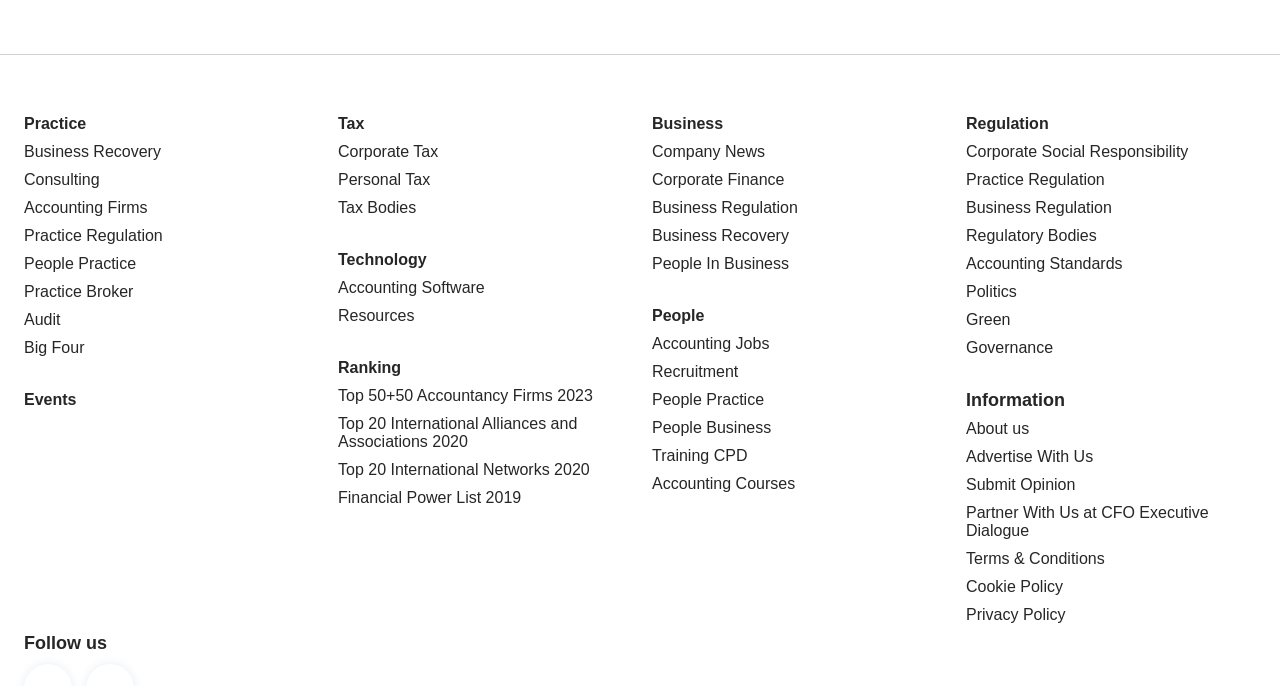Identify the bounding box coordinates of the clickable region to carry out the given instruction: "View Business Recovery".

[0.019, 0.208, 0.245, 0.234]